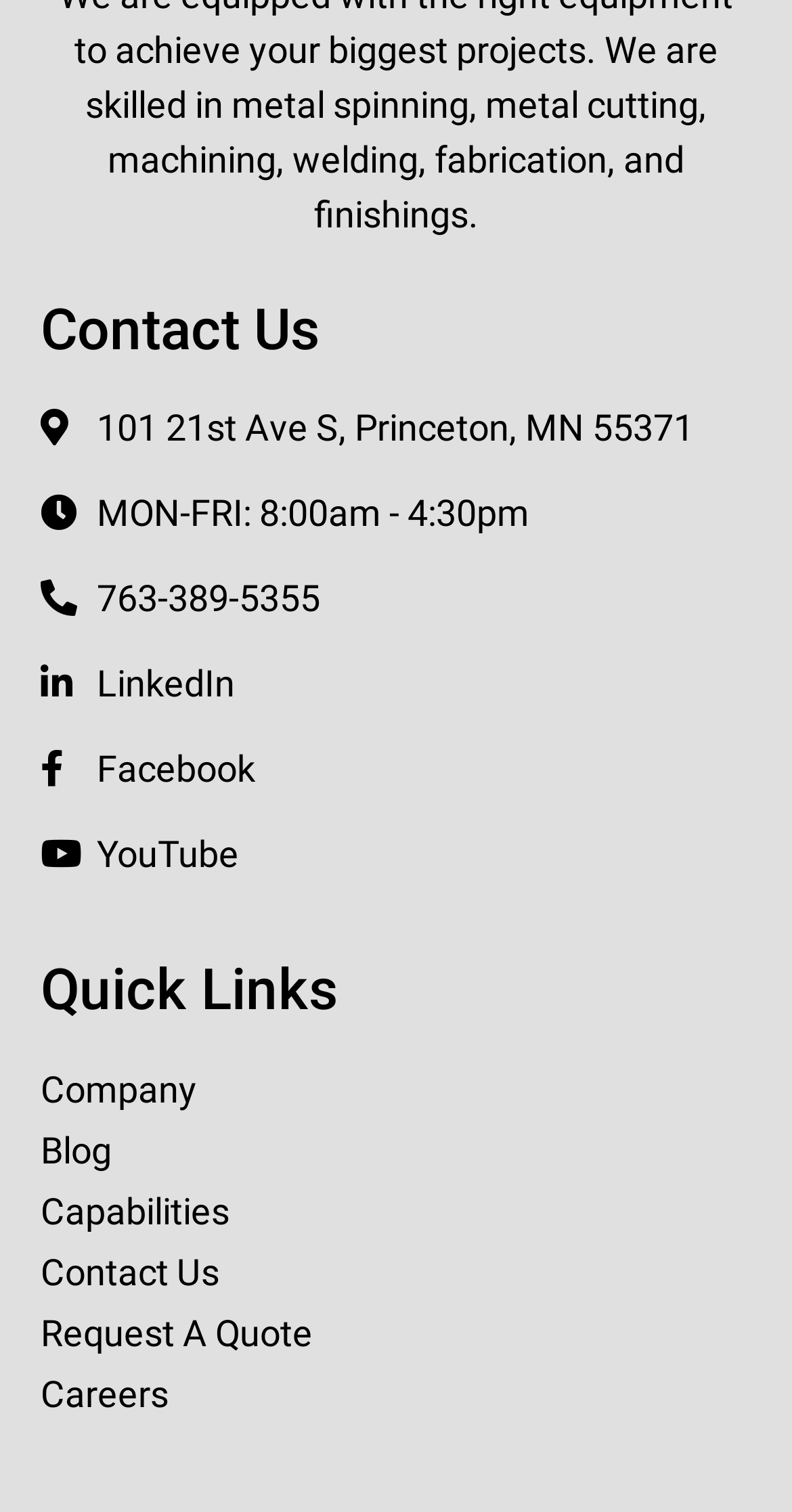What is the address of the company?
From the screenshot, supply a one-word or short-phrase answer.

101 21st Ave S, Princeton, MN 55371